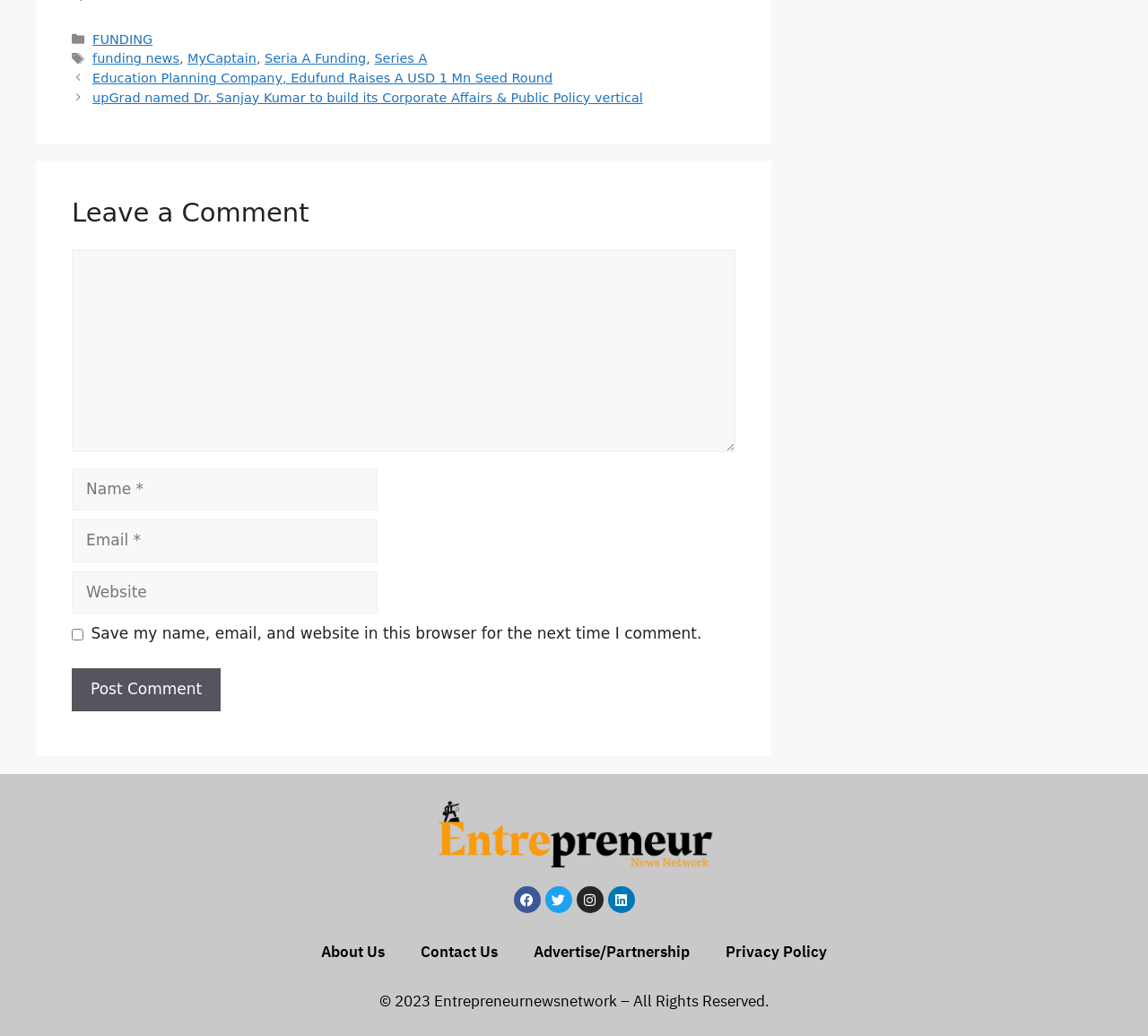What is the copyright year of the webpage?
Refer to the image and respond with a one-word or short-phrase answer.

2023